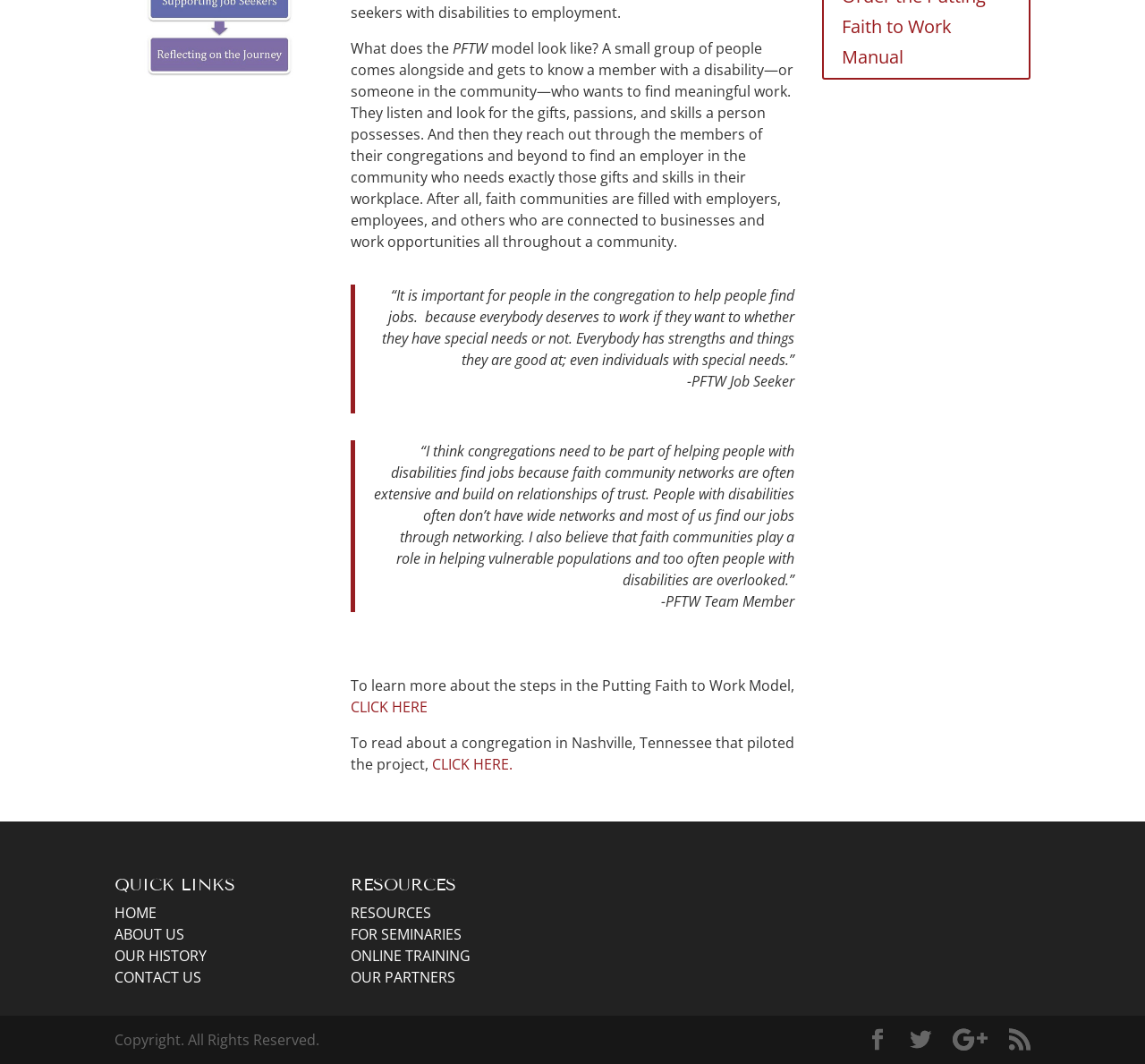Provide the bounding box coordinates of the HTML element described by the text: "Twitter". The coordinates should be in the format [left, top, right, bottom] with values between 0 and 1.

[0.795, 0.967, 0.813, 0.988]